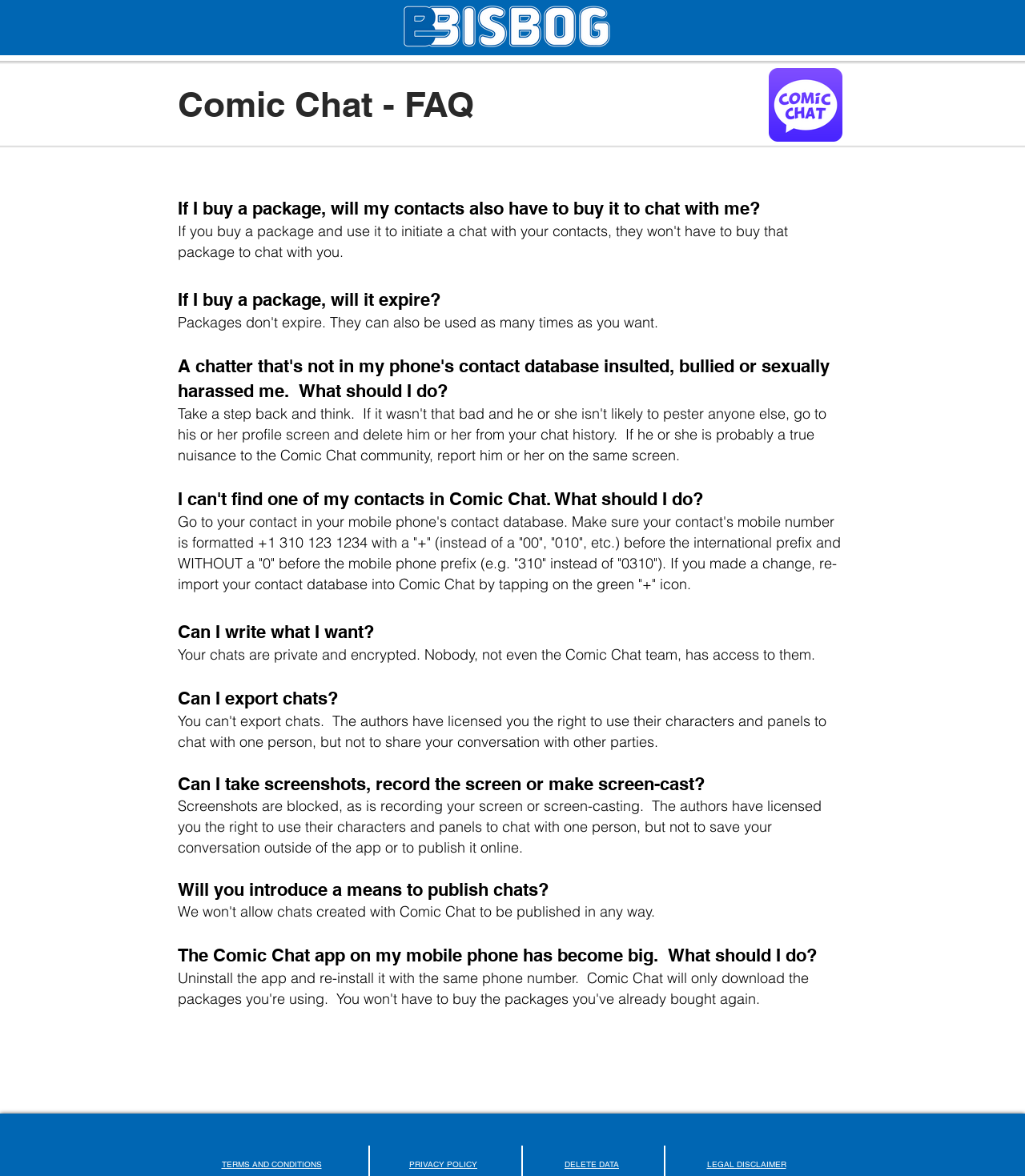Offer a comprehensive description of the webpage’s content and structure.

The webpage is a FAQ page for Comic Chat, with a logo at the top left corner, featuring a link to the logo image. Below the logo, there is a main section that occupies most of the page. At the top of this section, there is a heading that reads "Comic Chat - FAQ". To the right of the heading, there is an image of an icon.

The main content of the page consists of a series of questions and answers, presented as static text. There are 9 questions in total, each with a corresponding answer below it. The questions are arranged vertically, with the first question starting from the top left of the main section, and the subsequent questions following below it. The answers are relatively long, with some of them spanning multiple lines.

At the bottom of the page, there are four links to other pages, namely "TERMS AND CONDITIONS", "PRIVACY POLICY", "DELETE DATA", and "LEGAL DISCLAIMER". These links are arranged horizontally, with equal spacing between them, and are located near the bottom edge of the page.